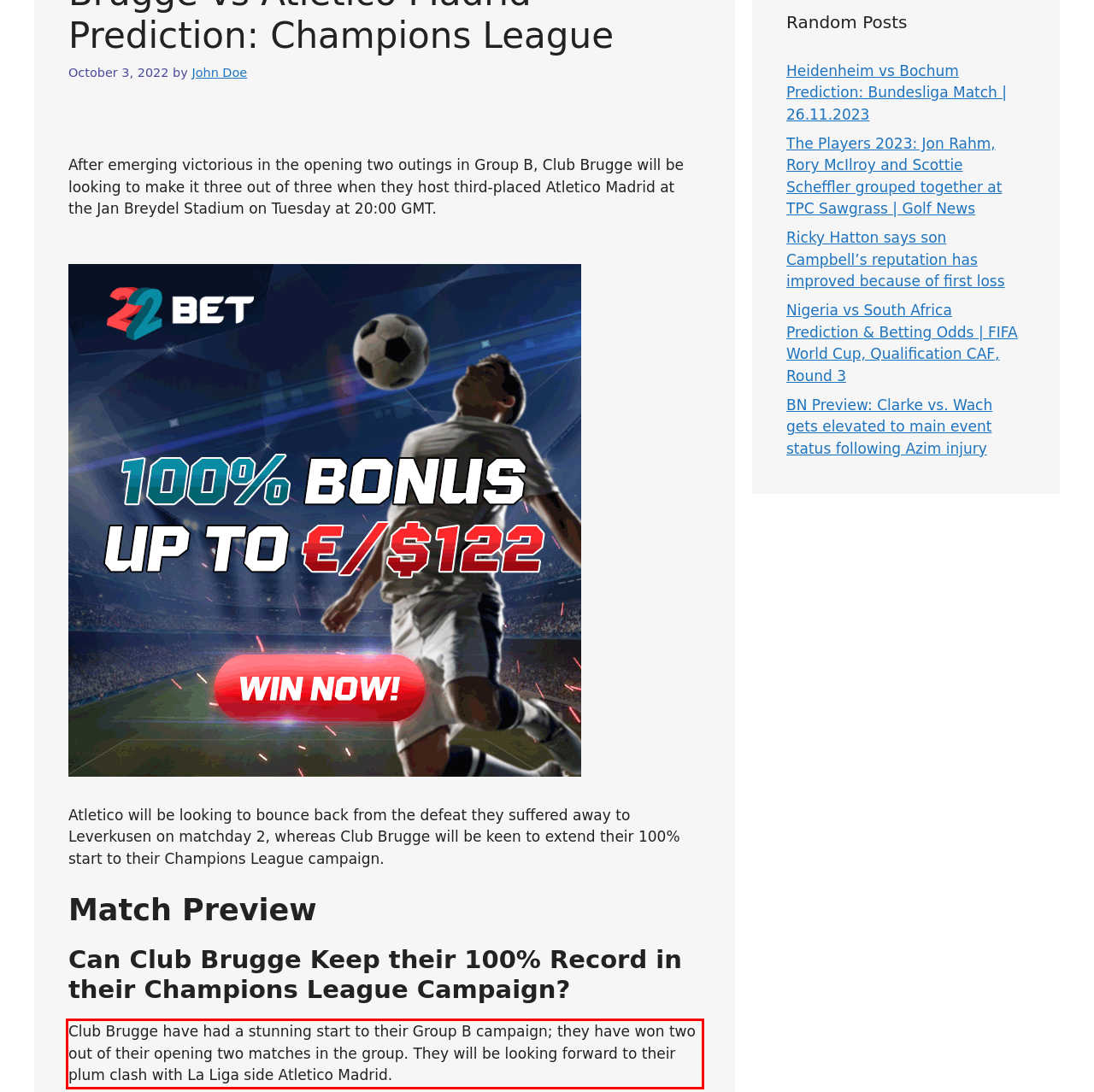Please look at the screenshot provided and find the red bounding box. Extract the text content contained within this bounding box.

Club Brugge have had a stunning start to their Group B campaign; they have won two out of their opening two matches in the group. They will be looking forward to their plum clash with La Liga side Atletico Madrid.